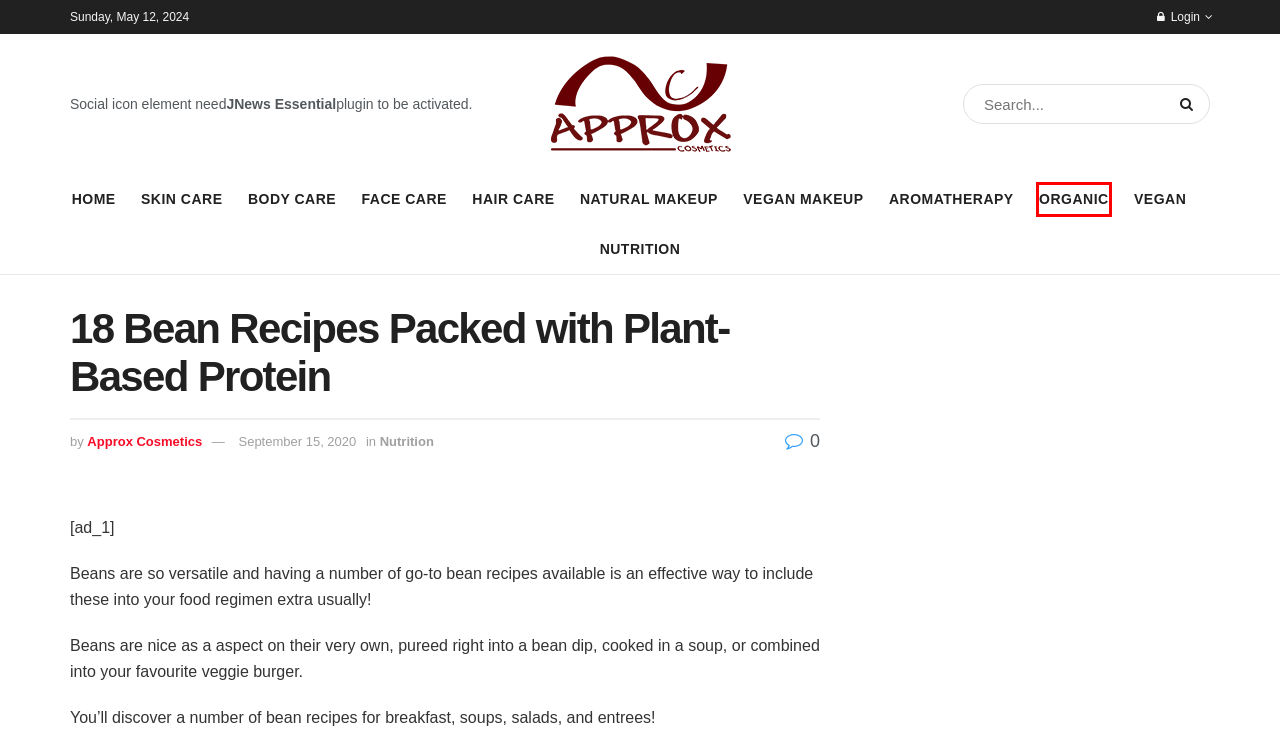A screenshot of a webpage is given, marked with a red bounding box around a UI element. Please select the most appropriate webpage description that fits the new page after clicking the highlighted element. Here are the candidates:
A. natural makeup – Approx Cosmetics
B. Face Care – Approx Cosmetics
C. Aromatherapy – Approx Cosmetics
D. Approx Cosmetics – BROWSE ALL THE UPDATES ABOUT BEAUTY AND COSMETICS
E. Nutrition – Approx Cosmetics
F. Organic – Approx Cosmetics
G. Vegan makeup – Approx Cosmetics
H. Skin Care – Approx Cosmetics

F